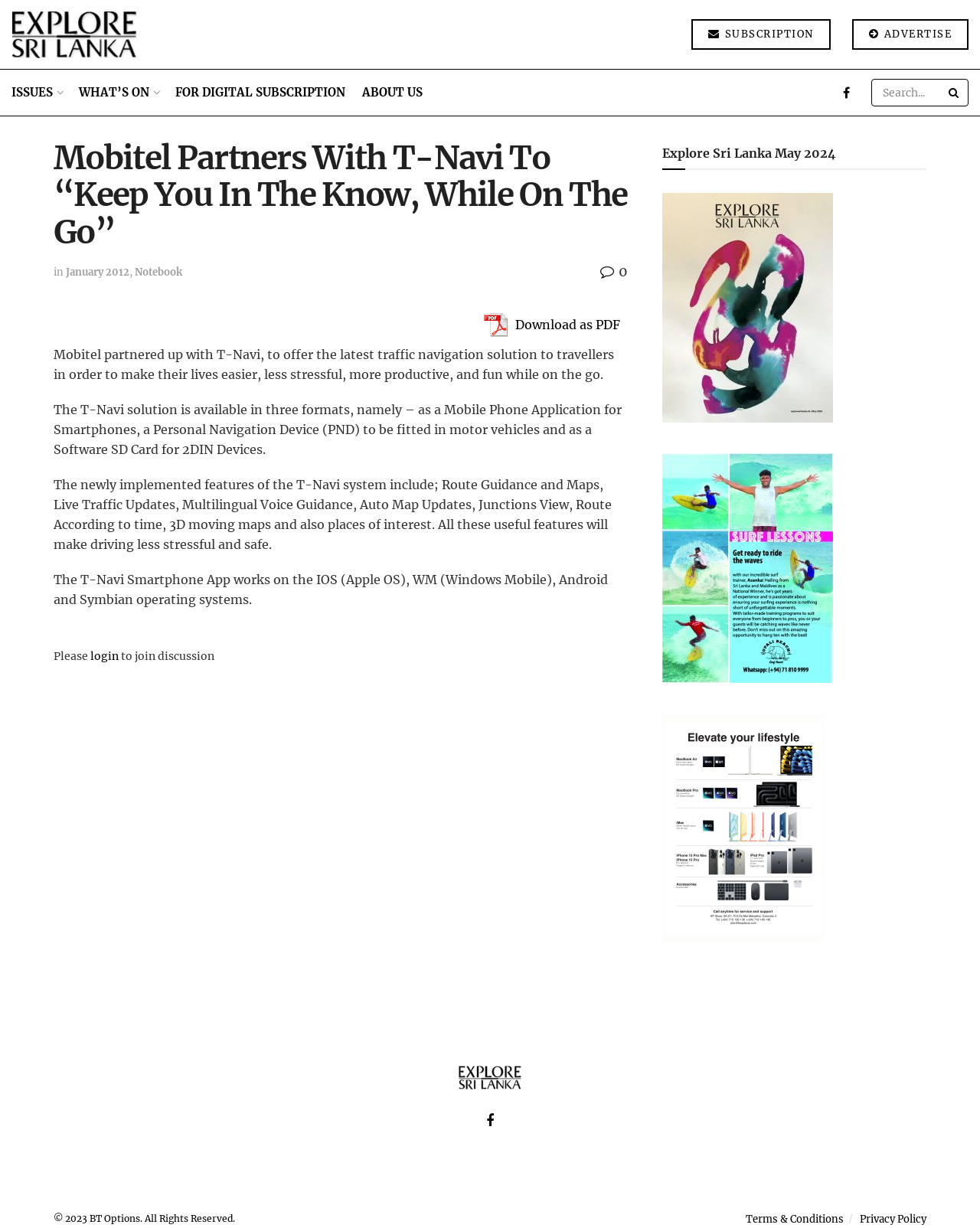Can you find and provide the title of the webpage?

Mobitel Partners With T-Navi To “Keep You In The Know, While On The Go”